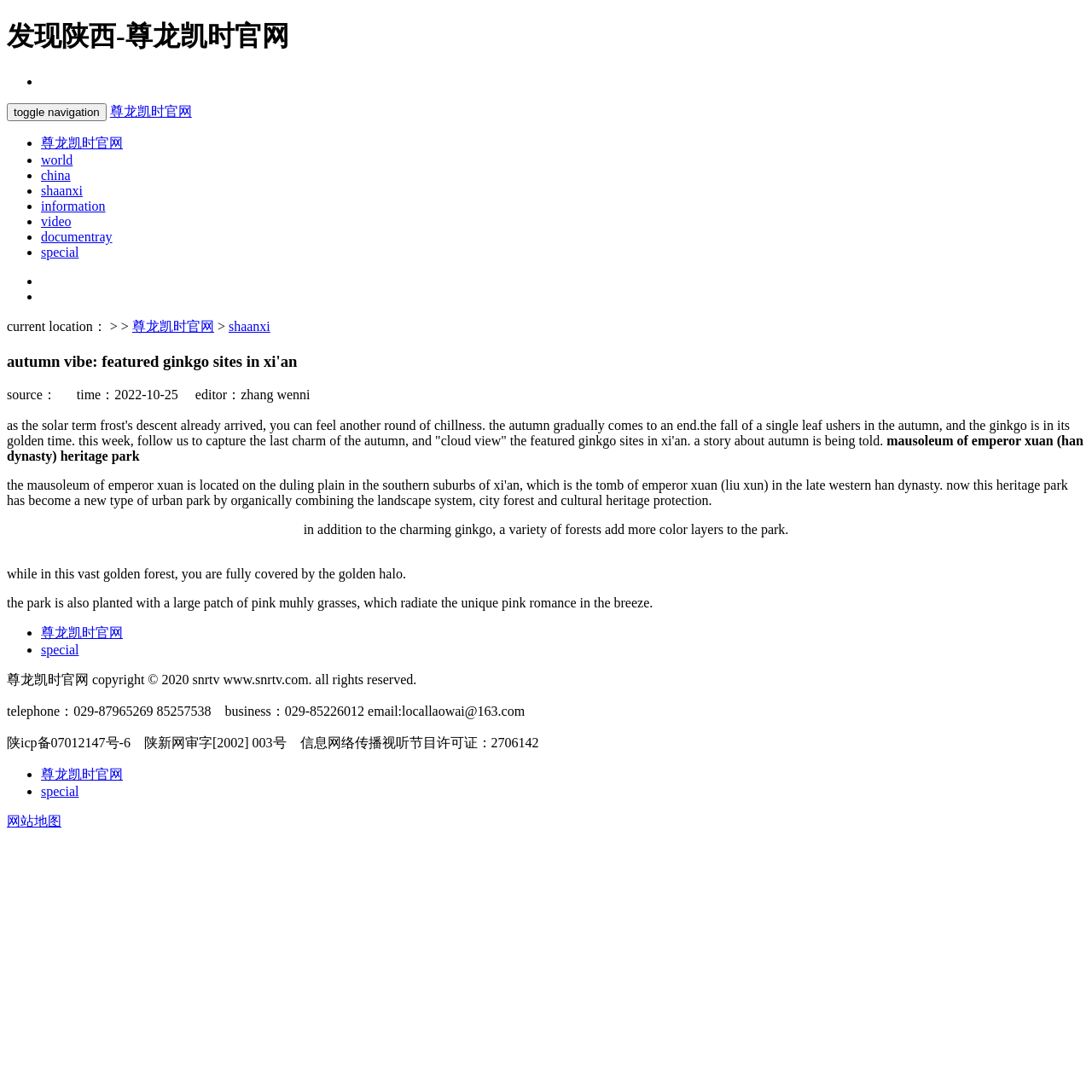What is the name of the park mentioned in the article?
Refer to the screenshot and respond with a concise word or phrase.

Mausoleum of Emperor Xuan (Han Dynasty) Heritage Park